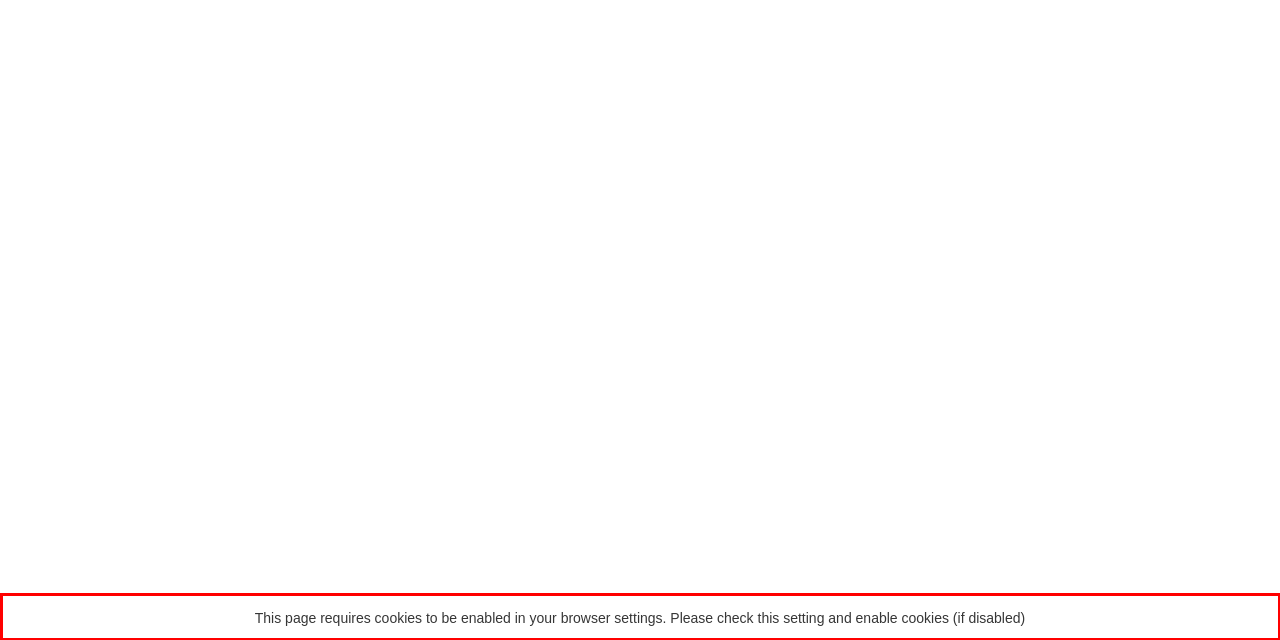Analyze the screenshot of the webpage and extract the text from the UI element that is inside the red bounding box.

This page requires cookies to be enabled in your browser settings. Please check this setting and enable cookies (if disabled)